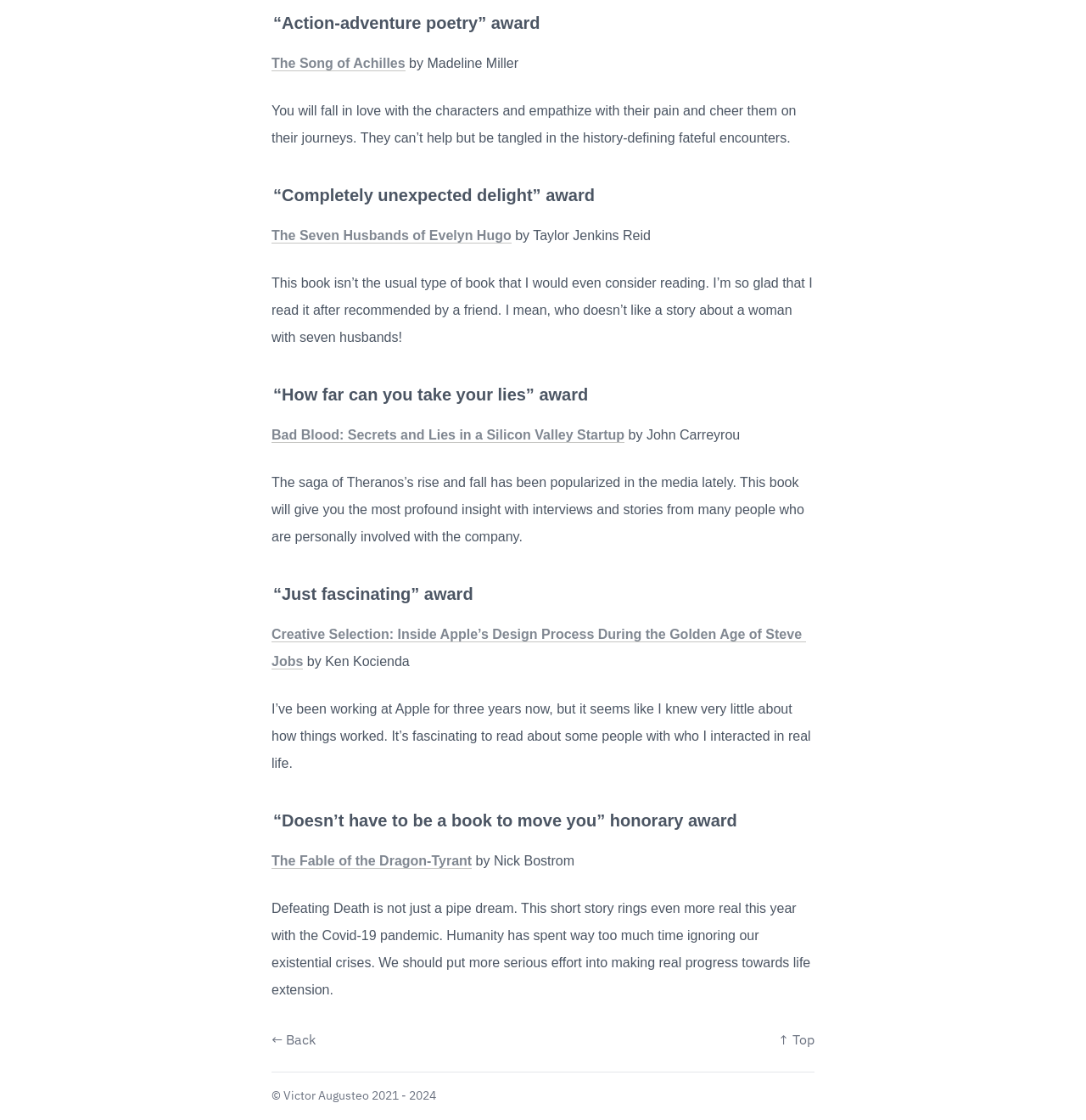Please locate the bounding box coordinates for the element that should be clicked to achieve the following instruction: "Click the 'Bad Blood: Secrets and Lies in a Silicon Valley Startup' link". Ensure the coordinates are given as four float numbers between 0 and 1, i.e., [left, top, right, bottom].

[0.25, 0.381, 0.575, 0.395]